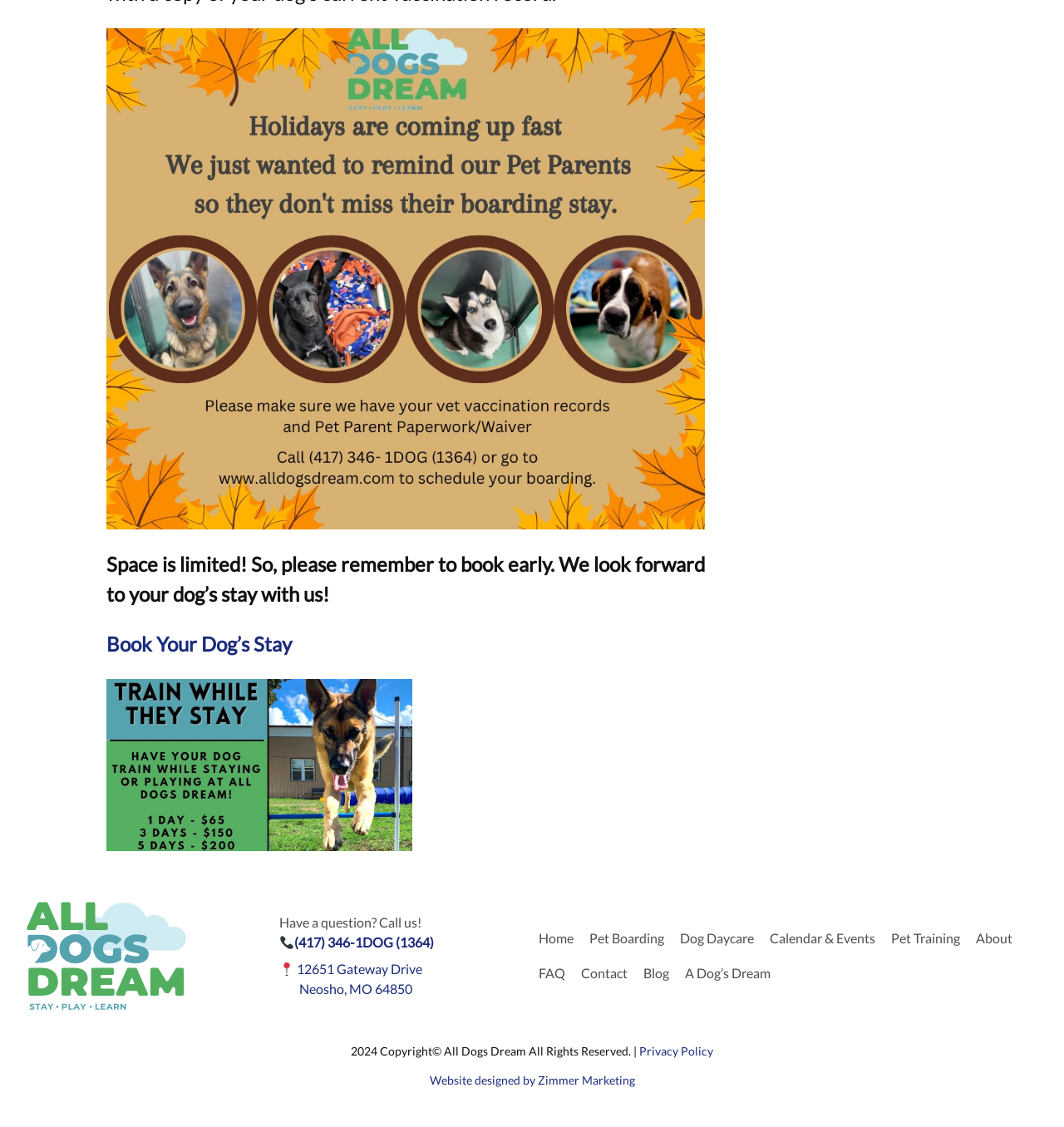Please specify the bounding box coordinates of the clickable region necessary for completing the following instruction: "Learn about pet training". The coordinates must consist of four float numbers between 0 and 1, i.e., [left, top, right, bottom].

[0.838, 0.823, 0.902, 0.842]